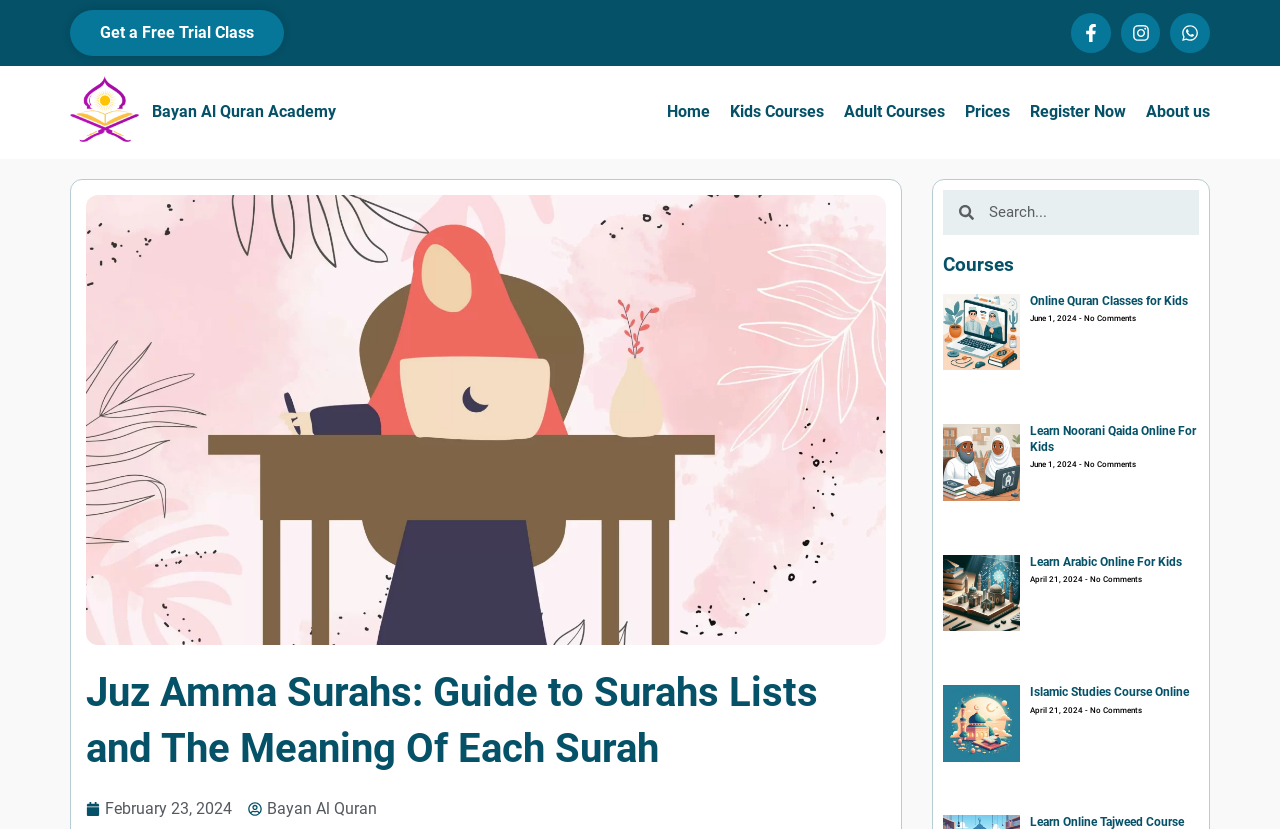Using the information from the screenshot, answer the following question thoroughly:
What type of courses are offered by the academy?

I found the answer by looking at the various links and headings on the webpage. The links 'Online Ijazah Course', 'Noorani Qaida Course for kids', and 'Learn Arabic Online For Kids' suggest that the academy offers courses related to Quran and Arabic studies.